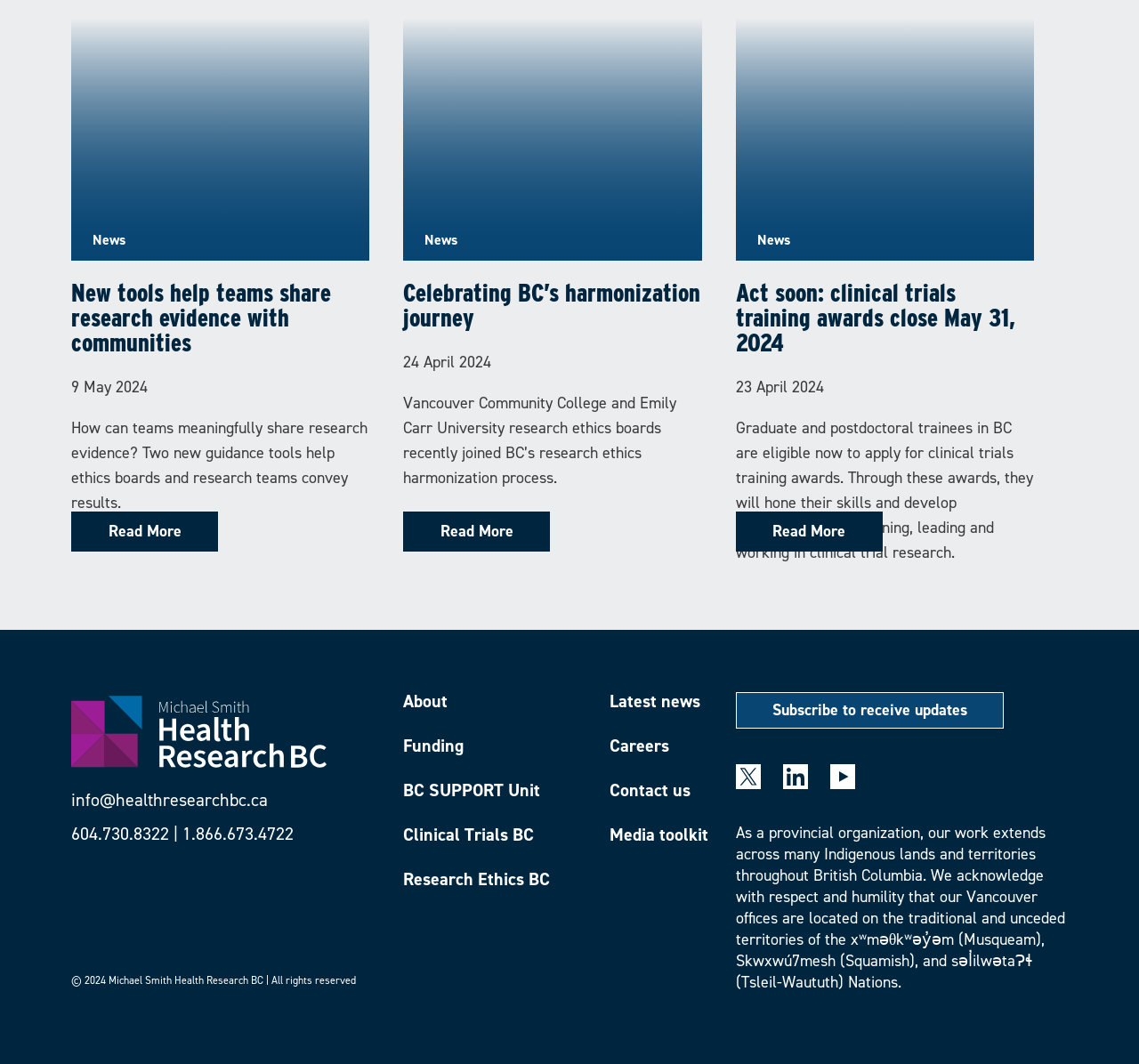Respond to the following query with just one word or a short phrase: 
How many links are in the footer section?

9